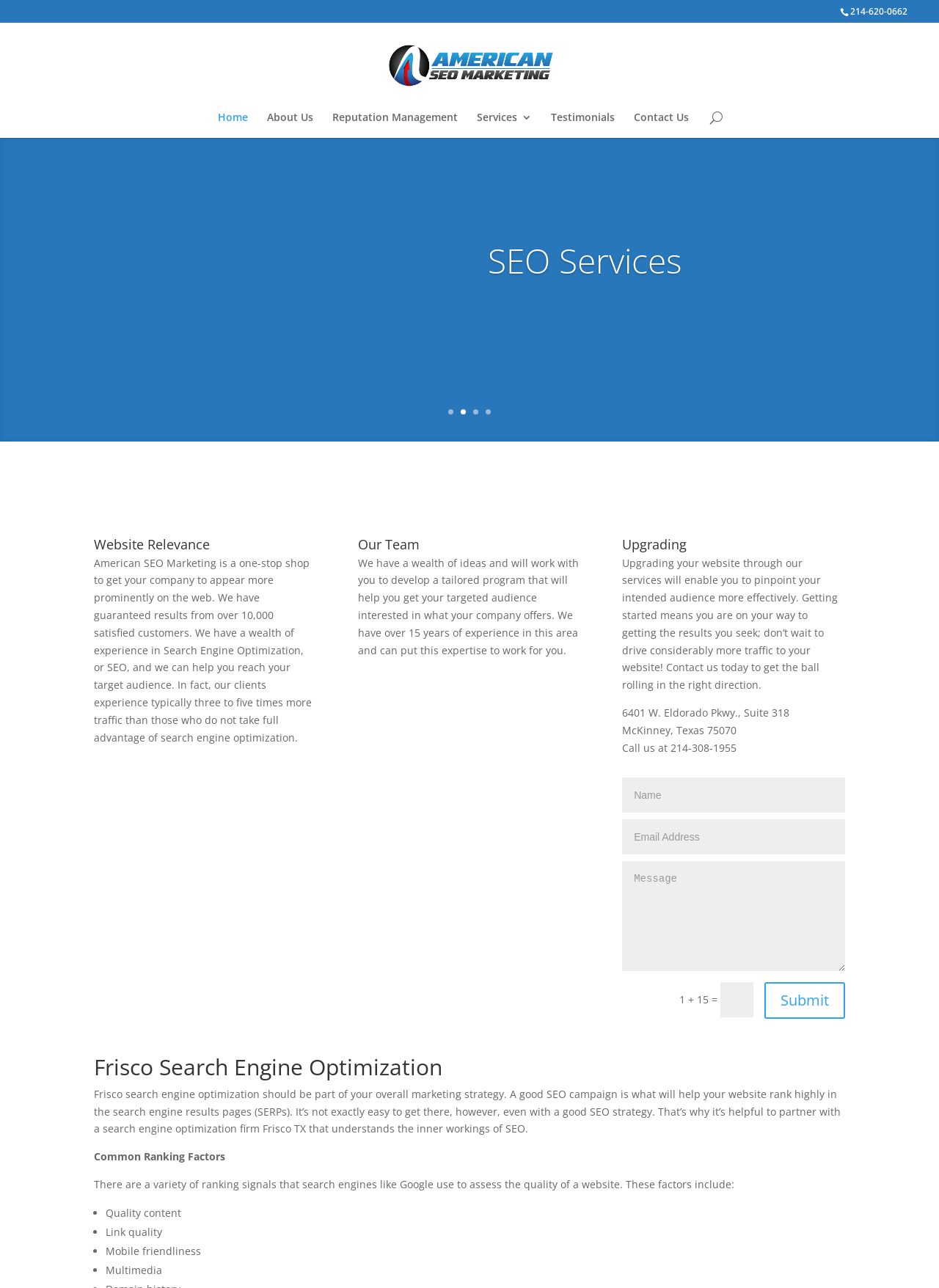What is the main service offered by the company?
Answer the question with as much detail as possible.

The main service offered by the company is Search Engine Optimization (SEO) services, which is mentioned in the heading element with the bounding box coordinates [0.519, 0.189, 0.852, 0.221].